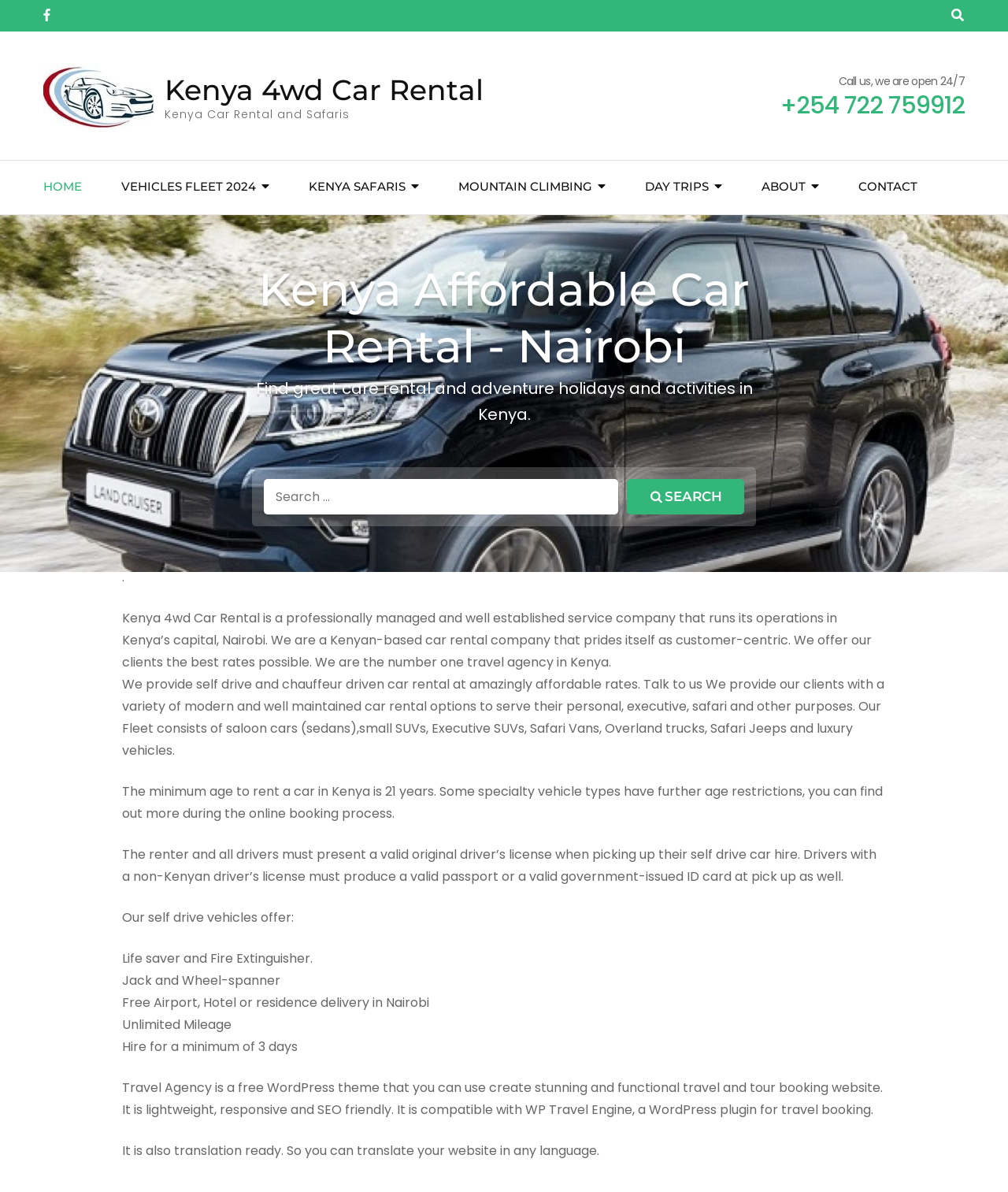Write an extensive caption that covers every aspect of the webpage.

The webpage is about Kenya 4wd Car Rental, a car rental company based in Nairobi, Kenya. At the top left corner, there is a link and an image with the company's name. Next to it, there is a heading with the same name. Below the heading, there is a brief description of the company, stating that it offers car rental and safari services.

On the top right corner, there is a button and a link with a phone number. Below it, there is a navigation menu with links to different pages, including Home, Vehicles Fleet 2024, Kenya Safaris, Mountain Climbing, Day Trips, About, and Contact.

In the main content area, there is a heading that reads "Kenya Affordable Car Rental - Nairobi". Below it, there is a paragraph describing the company's services, followed by a search box with a button. The search box is accompanied by a label that says "Search for:".

Below the search box, there is a long paragraph describing the company's operations, including its location, customer-centric approach, and affordable rates. The paragraph also mentions the types of vehicles available for rent.

The webpage then lists the requirements for renting a car, including the minimum age and the need for a valid driver's license. It also outlines the features of the self-drive vehicles, including life savers, fire extinguishers, jacks, and wheel-spanners. Additionally, the webpage mentions that the company offers free airport, hotel, or residence delivery in Nairobi, unlimited mileage, and a minimum rental period of three days.

At the bottom of the page, there is a paragraph describing a WordPress theme called Travel Agency, which is compatible with a plugin for travel booking. The theme is lightweight, responsive, and SEO-friendly, and it is also translation-ready.